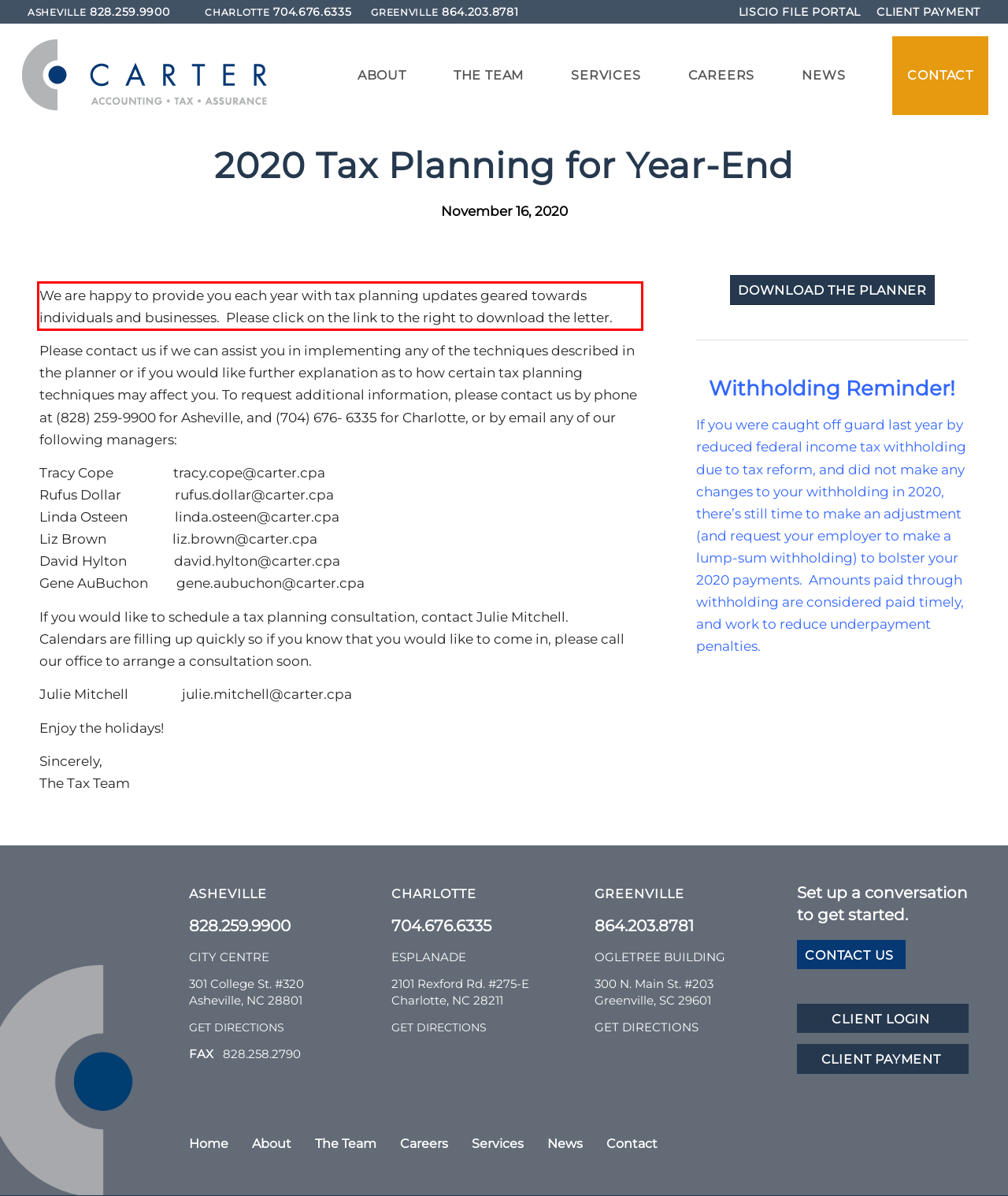You have a screenshot of a webpage with a UI element highlighted by a red bounding box. Use OCR to obtain the text within this highlighted area.

We are happy to provide you each year with tax planning updates geared towards individuals and businesses. Please click on the link to the right to download the letter.